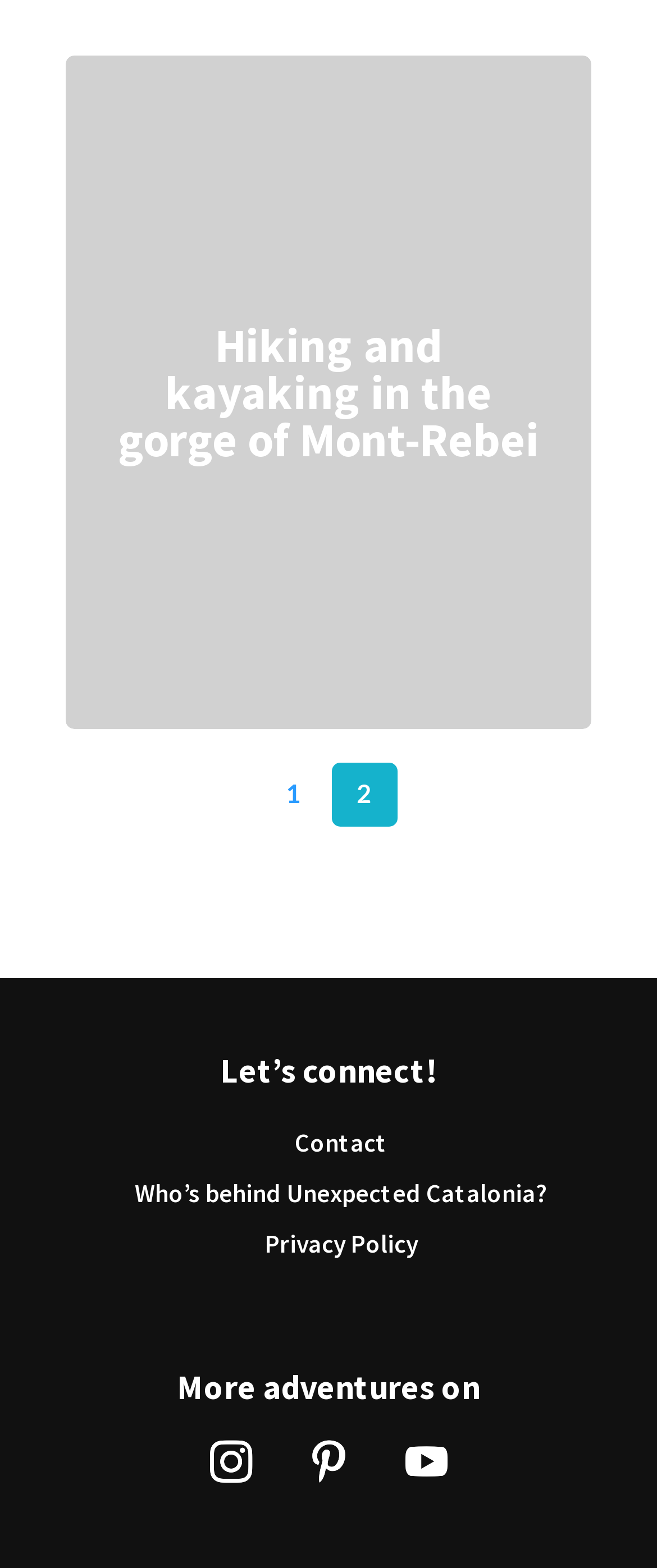Please locate the bounding box coordinates of the element's region that needs to be clicked to follow the instruction: "Contact us". The bounding box coordinates should be provided as four float numbers between 0 and 1, i.e., [left, top, right, bottom].

[0.138, 0.72, 0.9, 0.736]